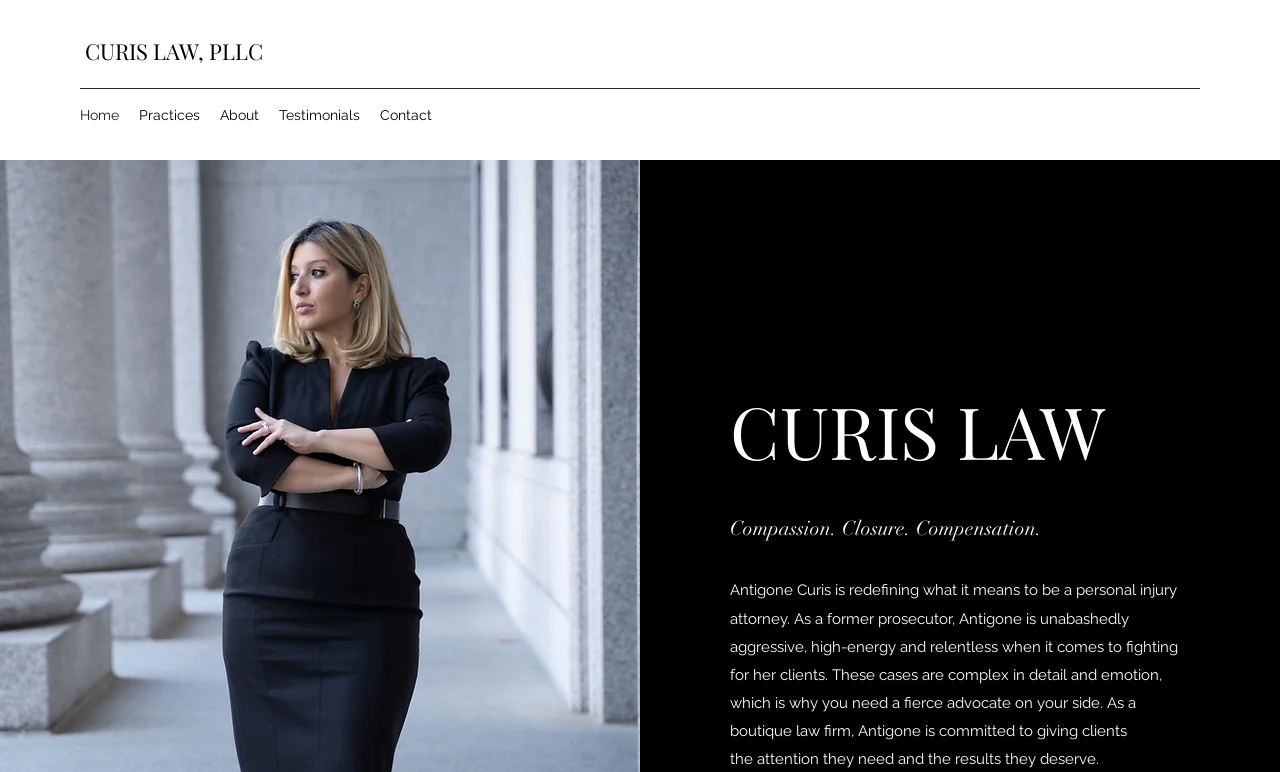What is the focus of the law firm?
Give a comprehensive and detailed explanation for the question.

I found the answer by reading the static text on the webpage, which describes the law firm as handling 'complex cases in detail and emotion'. This suggests that the focus of the law firm is on complex cases.